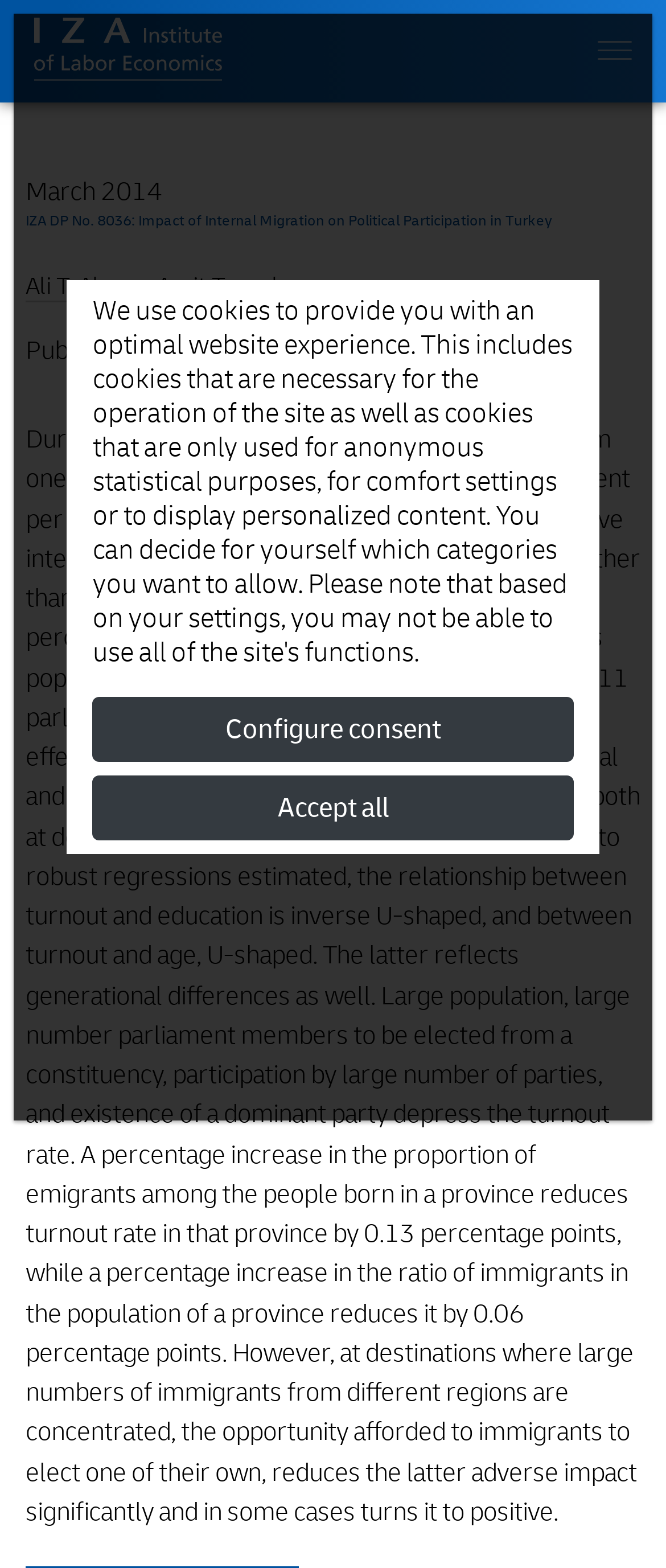Please answer the following question as detailed as possible based on the image: 
What is the percentage of Turkish population that moved to another province between 1950 and 2011?

According to the webpage content, specifically the text 'population residing in a province other than the one they were born in increased from 12 percent in 1950 to 39 percent in 2011', it is clear that 39 percent of the Turkish population moved to another province between 1950 and 2011.